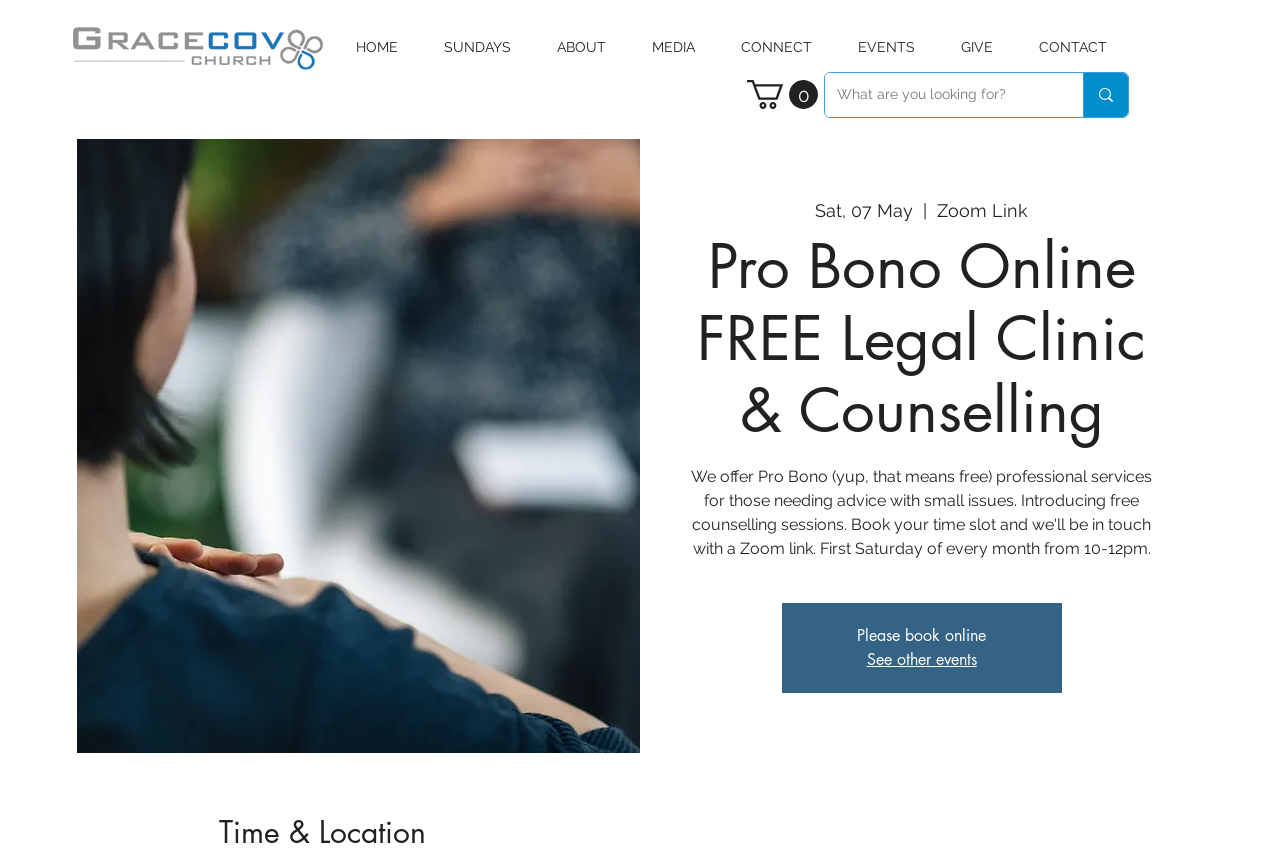Offer a detailed explanation of the webpage layout and contents.

The webpage is for Pro Bono Online FREE Legal Clinic & Counselling, a service provided by Grace Cov Church. At the top left corner, there is a logo image. Below the logo, there is a navigation menu with links to different sections of the website, including HOME, SUNDAYS, ABOUT, MEDIA, CONNECT, EVENTS, GIVE, and CONTACT.

To the right of the navigation menu, there is a search bar with a searchbox and a button. The searchbox has a placeholder text "What are you looking for?". Next to the search bar, there is a cart button with 0 items.

On the main content area, there is a large image that takes up most of the space. Below the image, there is a heading that reads "Pro Bono Online FREE Legal Clinic & Counselling". Below the heading, there is a section with a date "Sat, 07 May" and a Zoom Link. 

Further down, there is a paragraph of text that reads "Please book online". Below this text, there is a link to "See other events". The webpage also offers free counselling sessions and allows users to book a time slot.